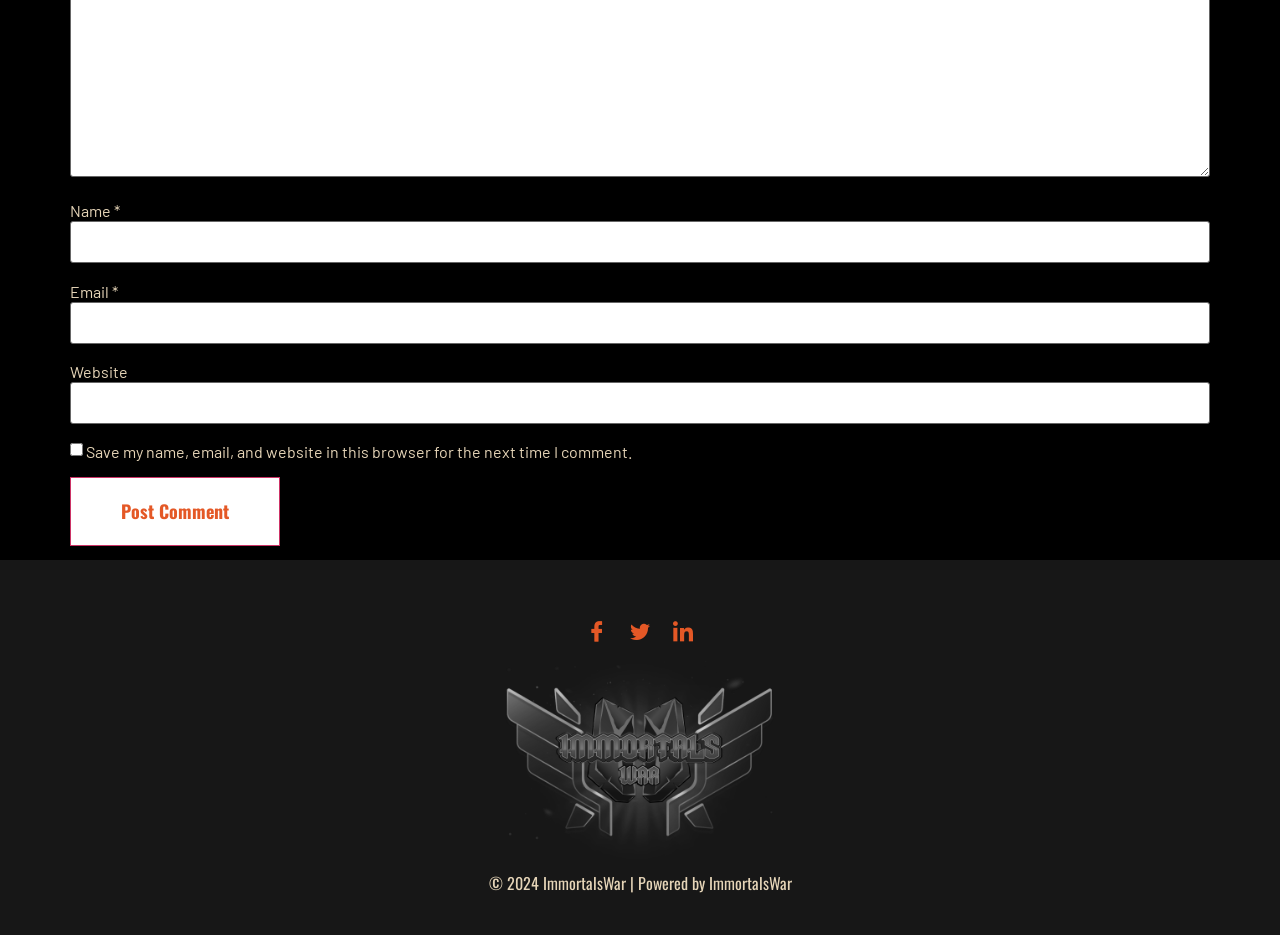Using the description: "CCleaner Professional Official Key Win-Mac", identify the bounding box of the corresponding UI element in the screenshot.

None